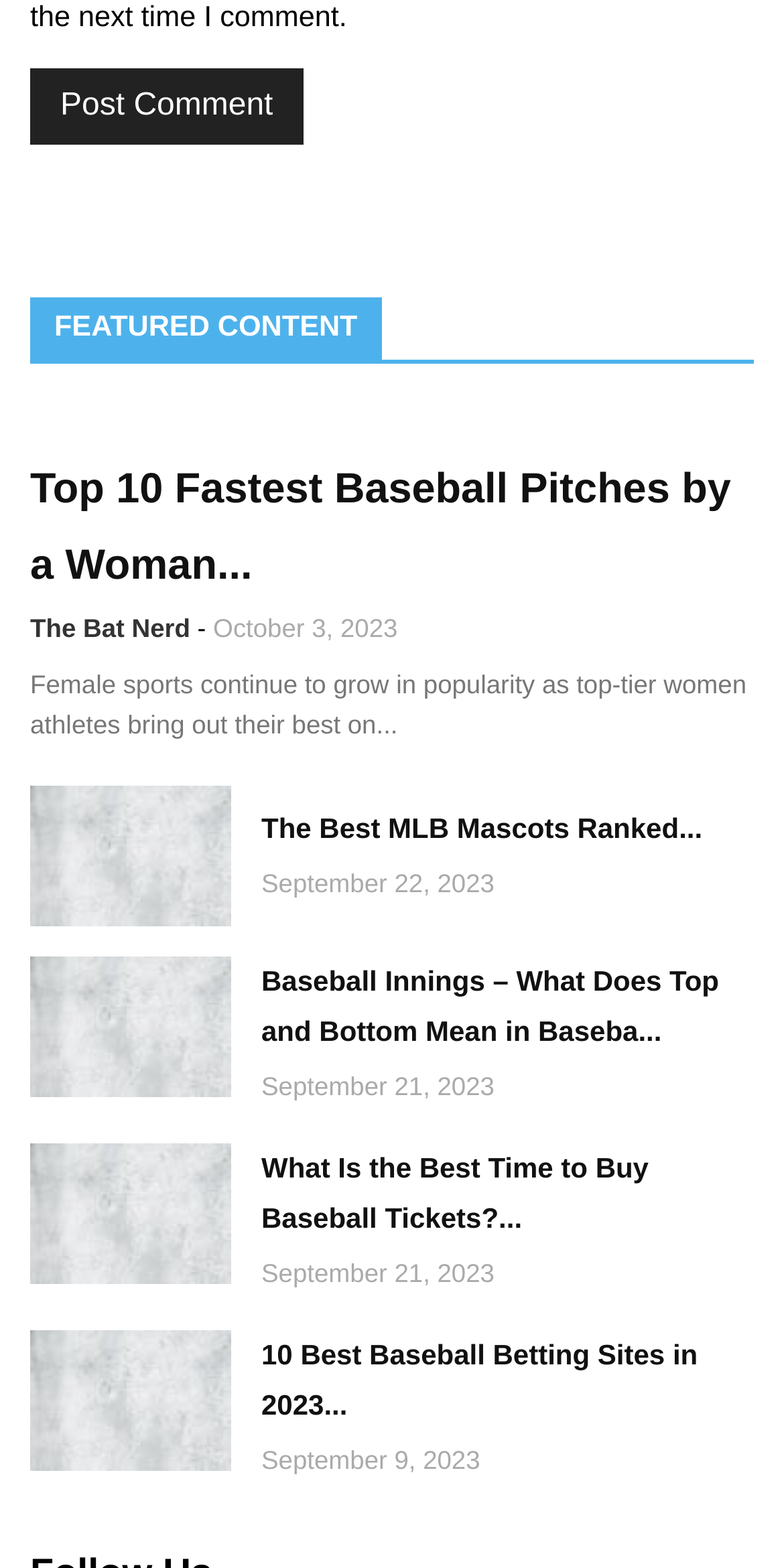When was the last article published?
Please provide a comprehensive answer based on the details in the screenshot.

I looked at the time elements for each article and found the latest date. The time element [598] under article [52] has the text 'October 3, 2023', which is the latest date among all the time elements.